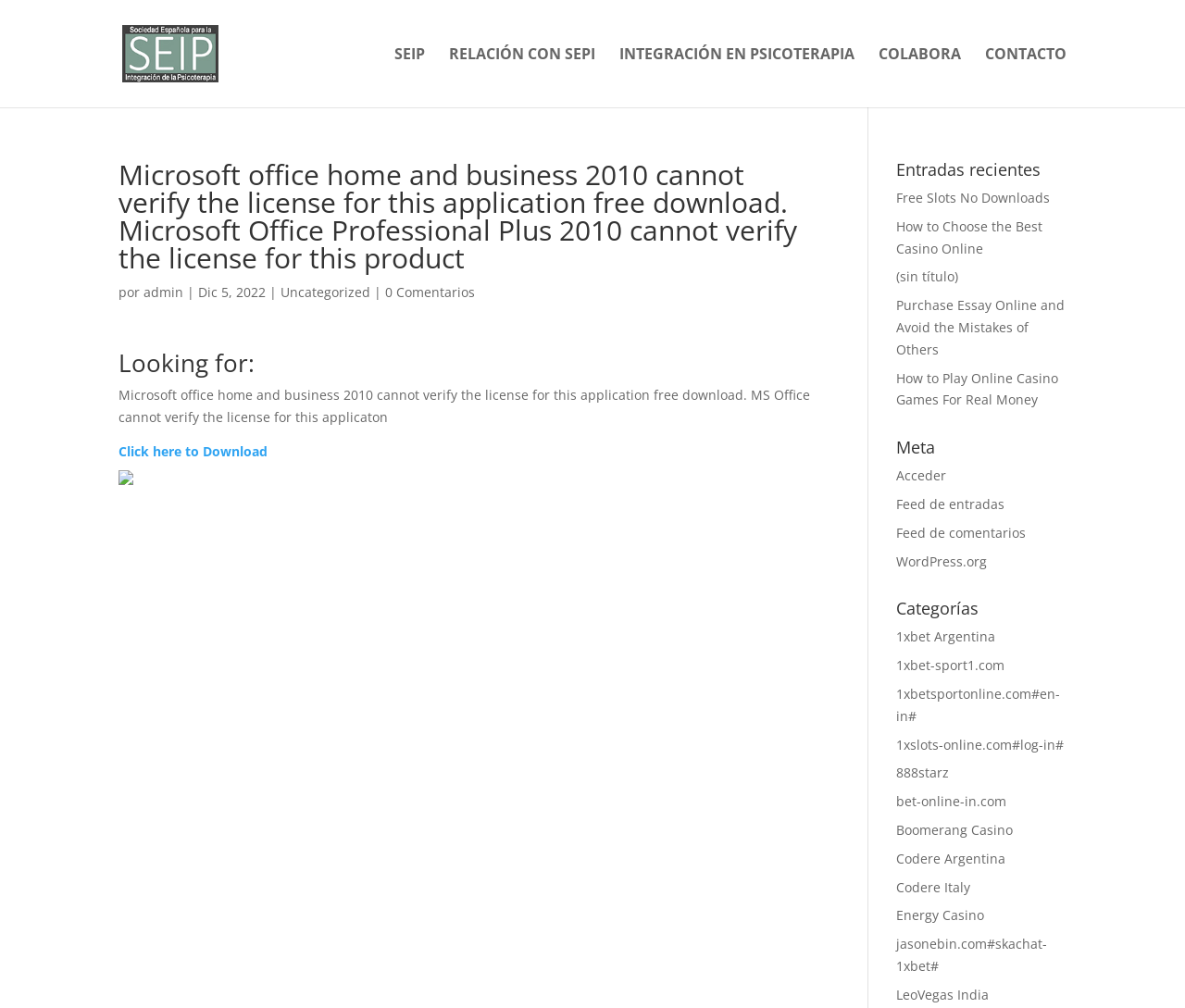Determine the bounding box coordinates for the region that must be clicked to execute the following instruction: "View recent entries by clicking on Entradas recientes".

[0.756, 0.16, 0.9, 0.185]